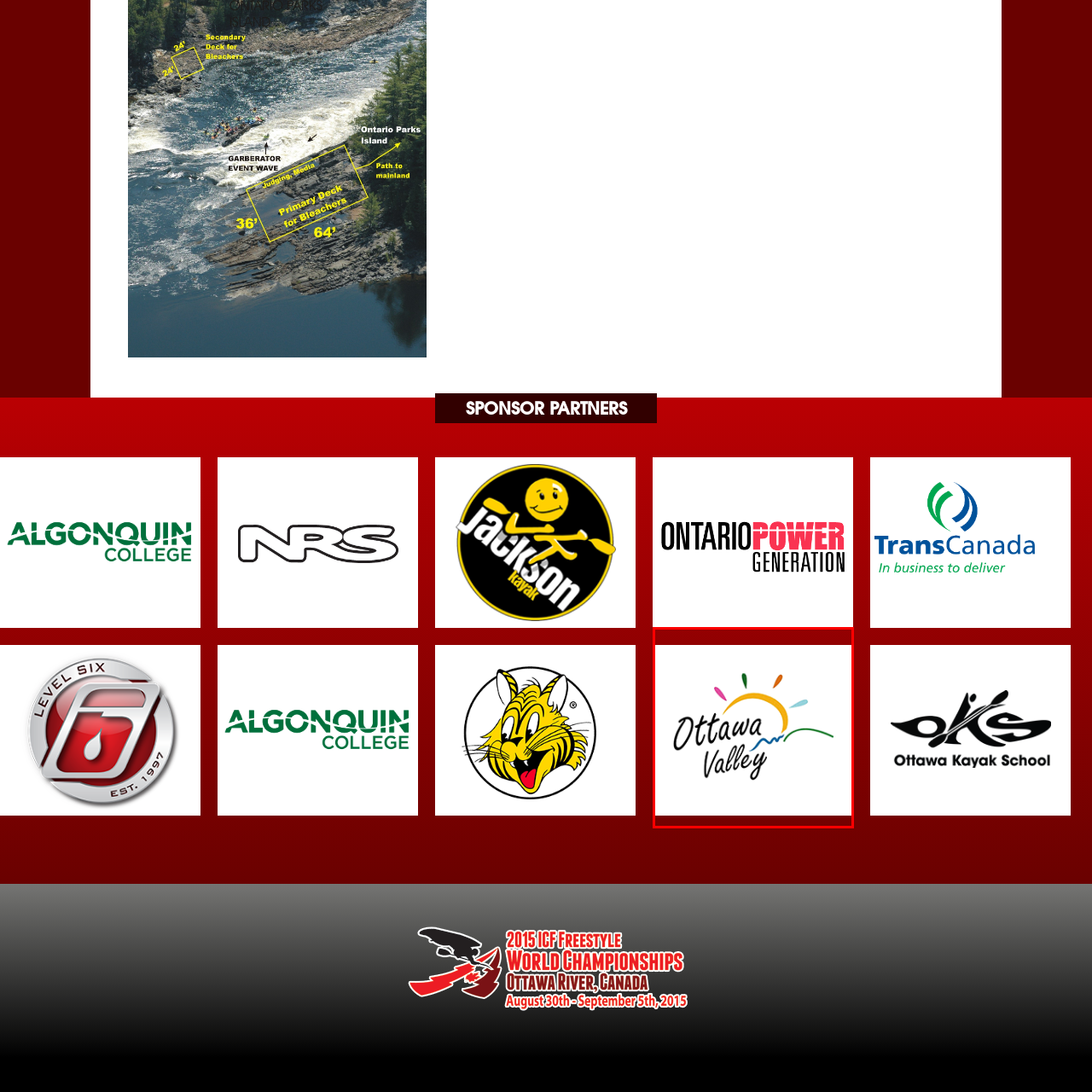What is the purpose of the logo's design?
Please analyze the image within the red bounding box and provide a comprehensive answer based on the visual information.

The logo's design is intended to be vibrant and inviting, making it suitable for promotional materials aimed at attracting visitors to the Ottawa Valley, and embodying the spirit of adventure and exploration.